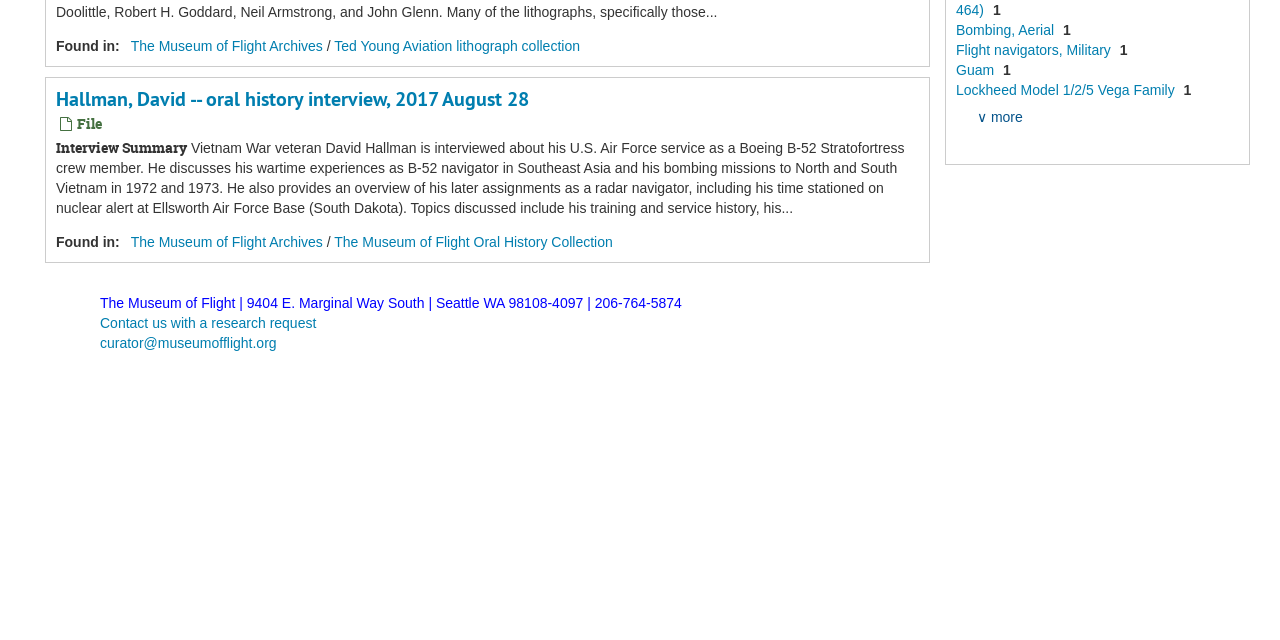Please locate the UI element described by "curator@museumofflight.org" and provide its bounding box coordinates.

[0.078, 0.524, 0.216, 0.549]